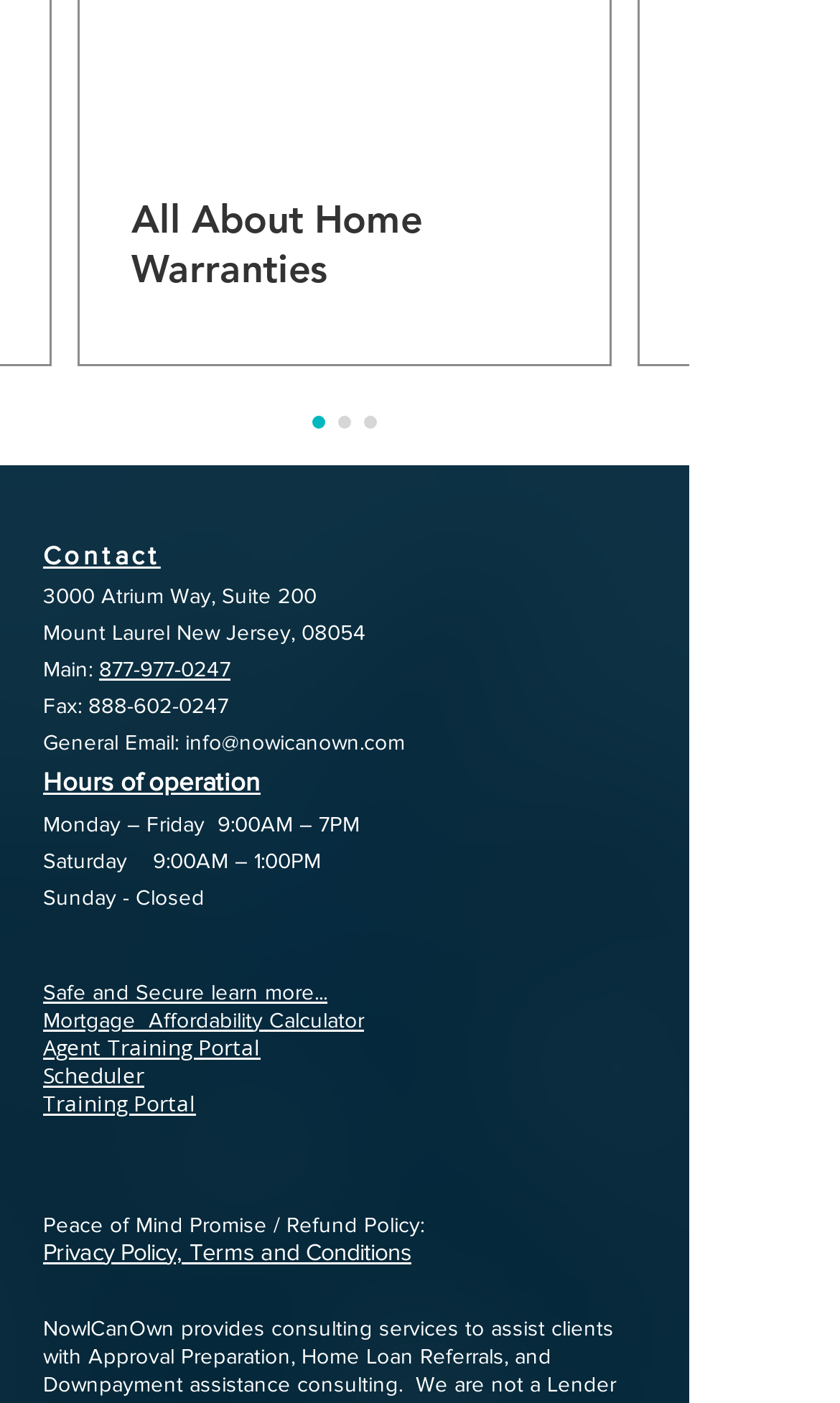Answer the question using only a single word or phrase: 
What is the company's general email address?

info@nowicanown.com